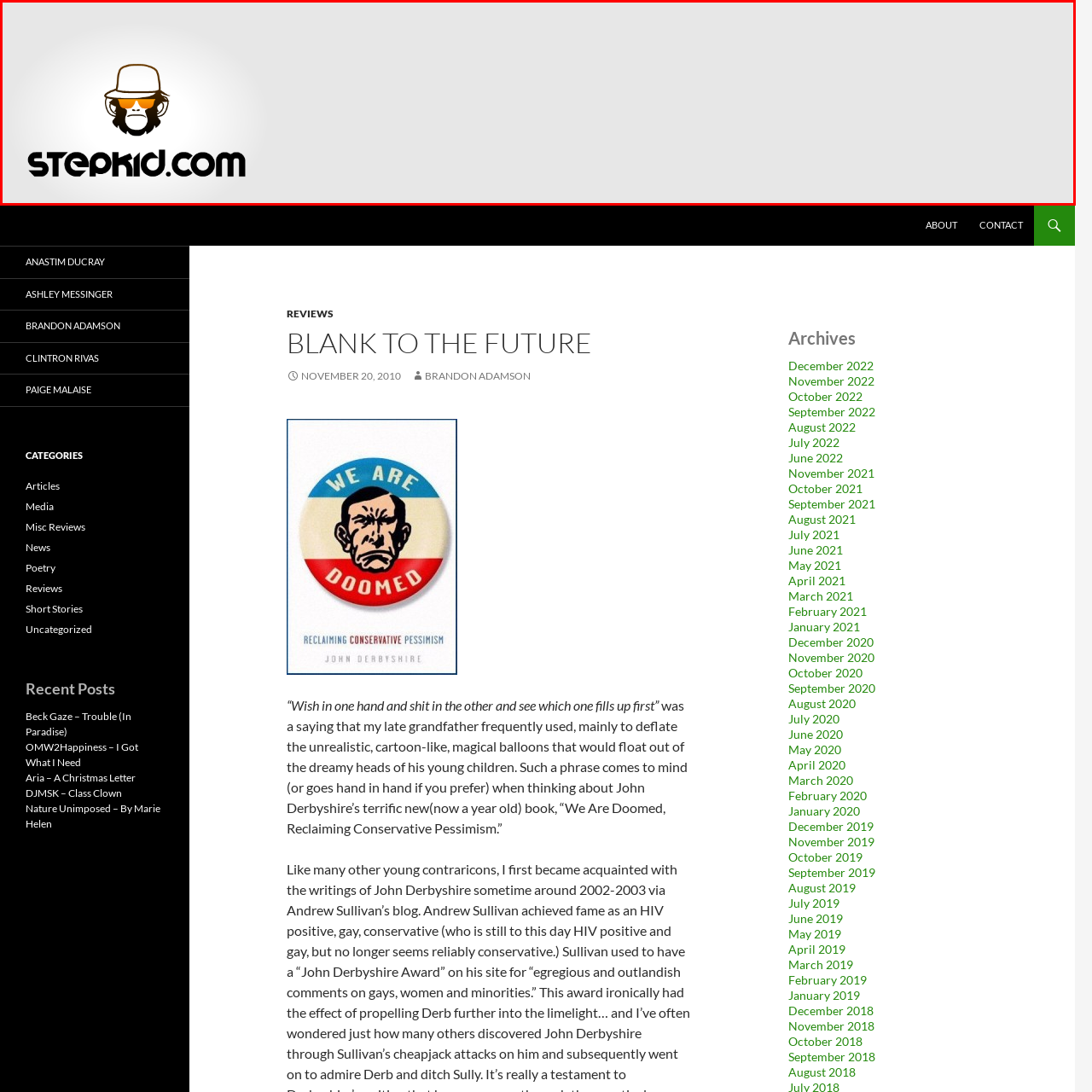Craft a comprehensive description of the image located inside the red boundary.

The image showcases the logo of Stepkid Magazine, featuring a distinctive character—an anthropomorphic monkey wearing a stylish hat and sunglasses. The logo is prominently displayed in a sleek design, embodying a playful yet cool aesthetic that reflects the magazine's artistic vibe. Below the character, the name "stepkid.com" is presented in bold, modern typography, suggesting a contemporary feel. The background is a subtle gray, enhancing the visibility of the logo while maintaining an understated elegance. This branding captures the essence of creativity, appealing to a youthful audience interested in unique and engaging content.